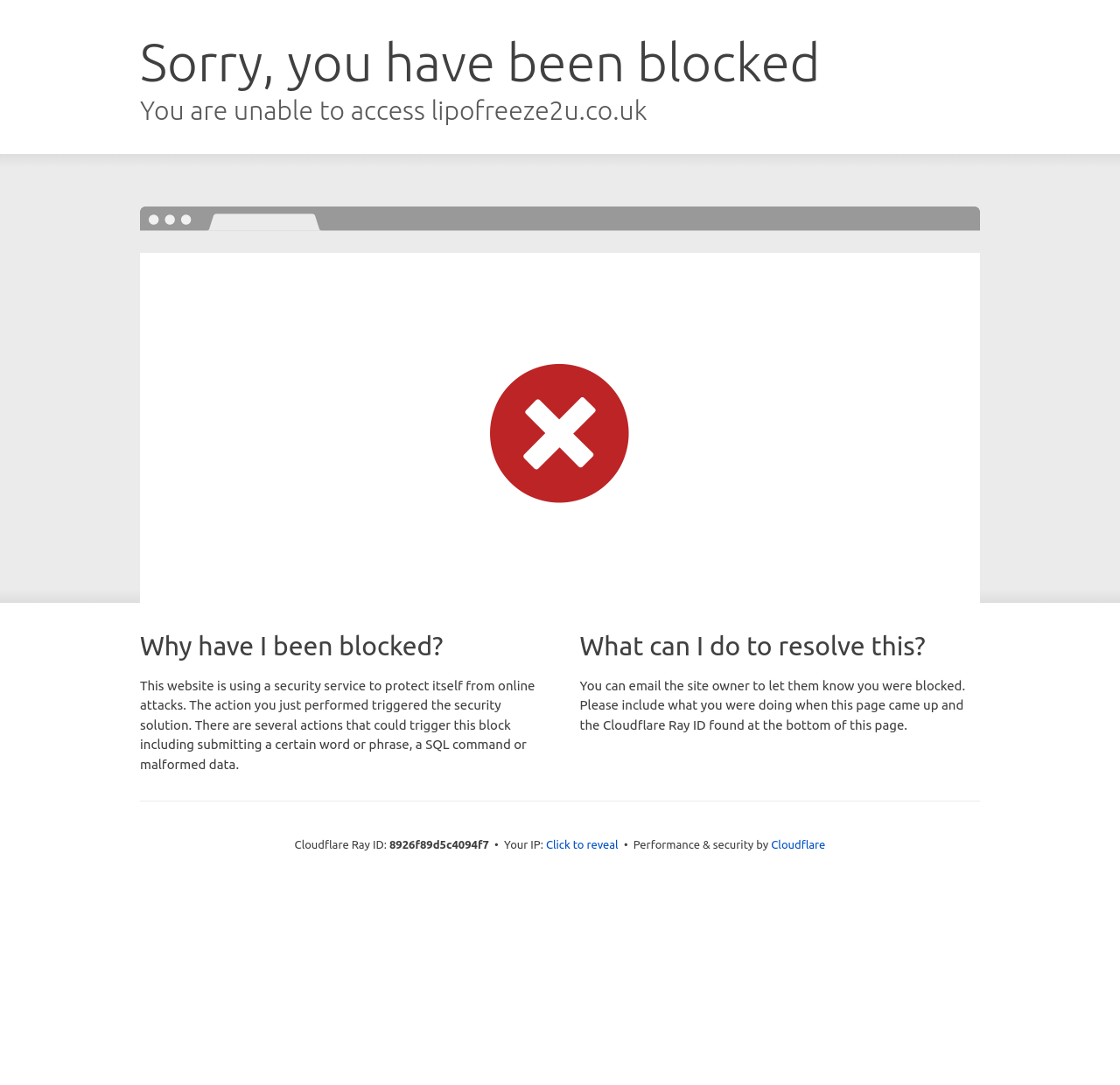Can you give a detailed response to the following question using the information from the image? What is the name of the company providing the security service?

The company providing the security service is mentioned as Cloudflare, which is also the name of the Ray ID and is linked to the company's name at the bottom of the page.